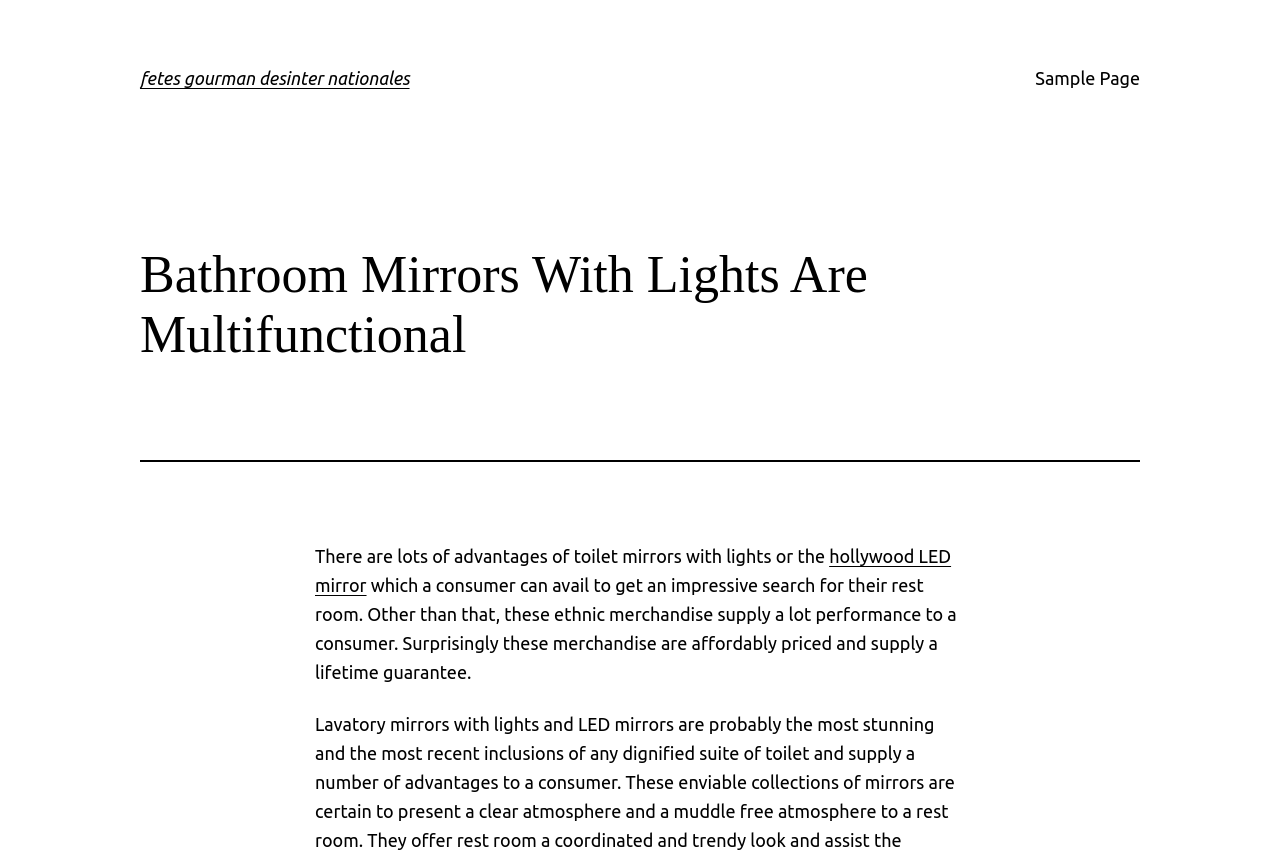Create an elaborate caption that covers all aspects of the webpage.

The webpage is about bathroom mirrors with lights, specifically highlighting their multifunctional features. At the top left, there is a heading that reads "fetes gourman desinter nationales", which is also a clickable link. To the right of this heading, there is another link labeled "Sample Page". 

Below the top section, there is a prominent heading that spans most of the width, stating "Bathroom Mirrors With Lights Are Multifunctional". Underneath this heading, there is a horizontal separator line. 

The main content of the webpage starts below the separator line. It begins with a paragraph of text that discusses the advantages of toilet mirrors with lights, mentioning that they can provide an impressive search for one's restroom. Within this paragraph, there is a link to a specific product, the "hollywood LED mirror". The text continues, explaining that these products offer a lot of performance to the consumer, are affordably priced, and come with a lifetime guarantee.